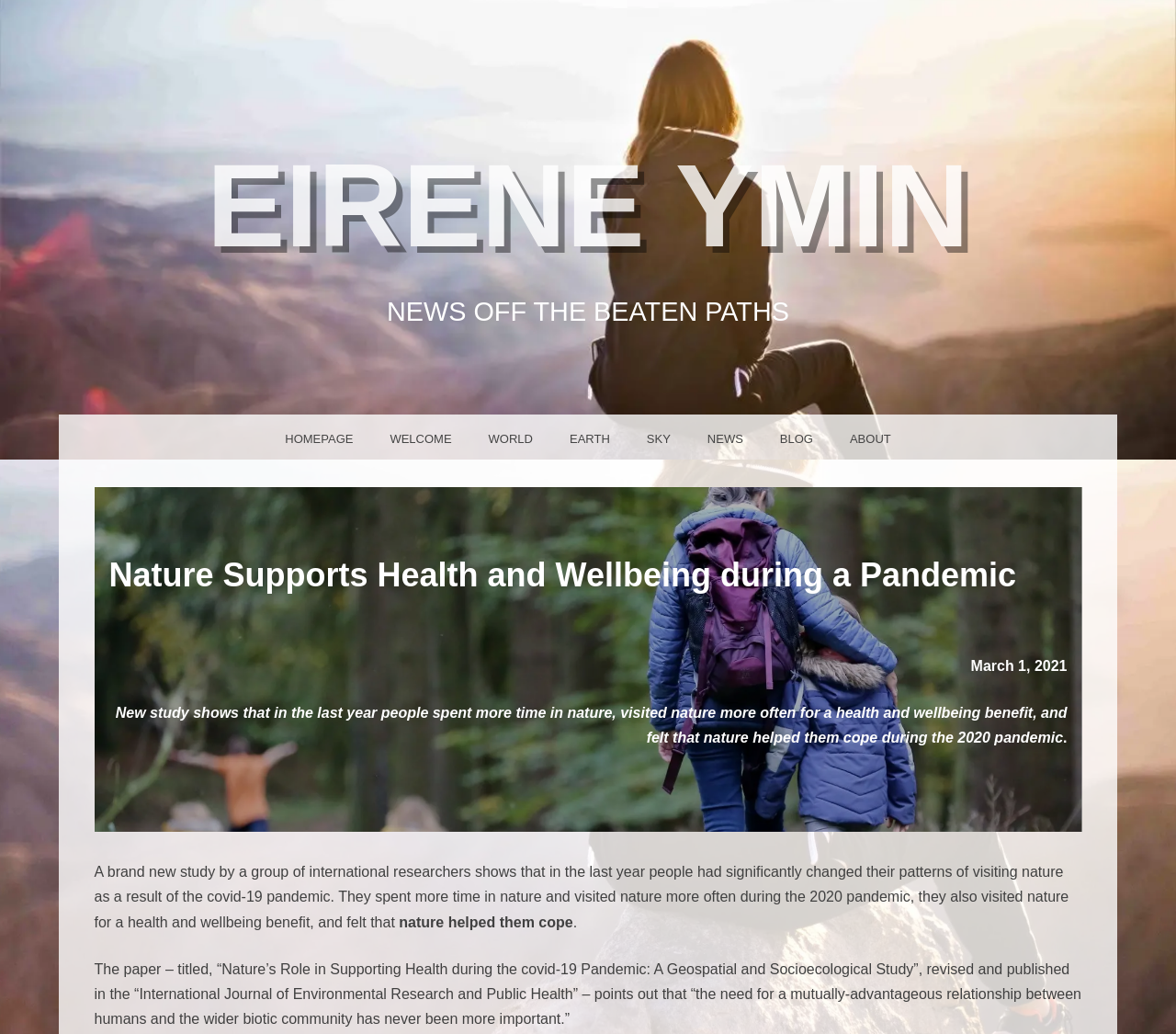Can you provide the bounding box coordinates for the element that should be clicked to implement the instruction: "Click on the EIRENE YMIN link"?

[0.176, 0.135, 0.824, 0.262]